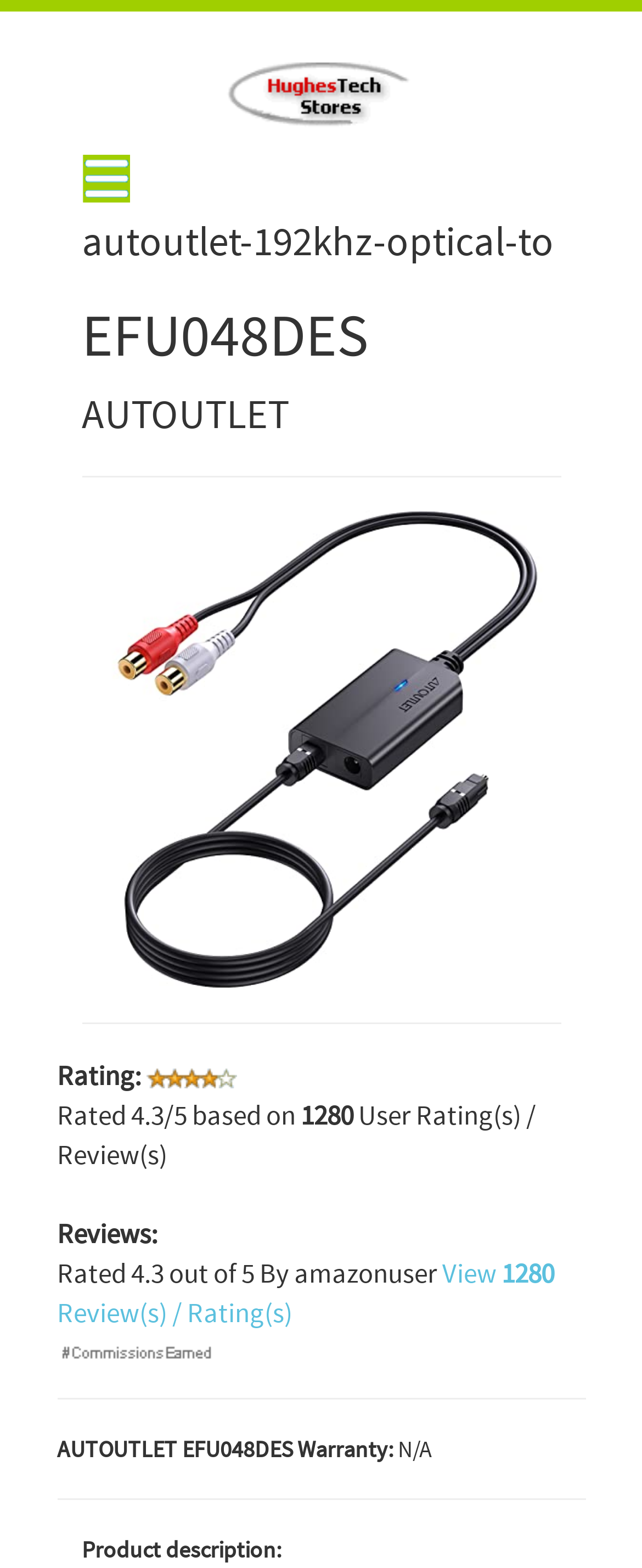What is the product name?
Look at the webpage screenshot and answer the question with a detailed explanation.

I found the product name on the webpage, where it says 'EFU048DES autoutlet-192khz-optical-to' above the product description. This indicates that the product name is EFU048DES autoutlet-192khz-optical-to.